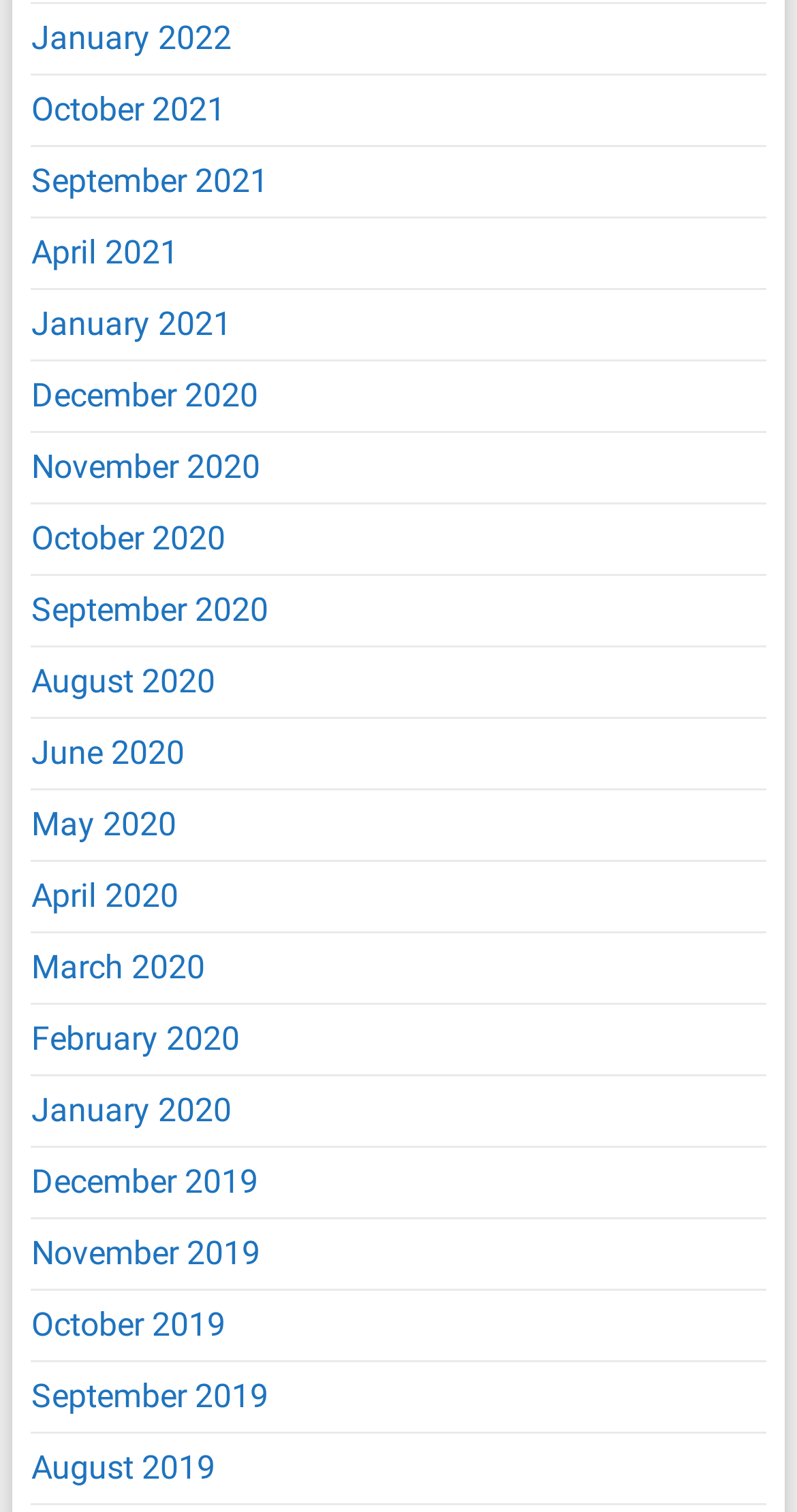Answer the question with a brief word or phrase:
Are there any links related to the year 2018?

No